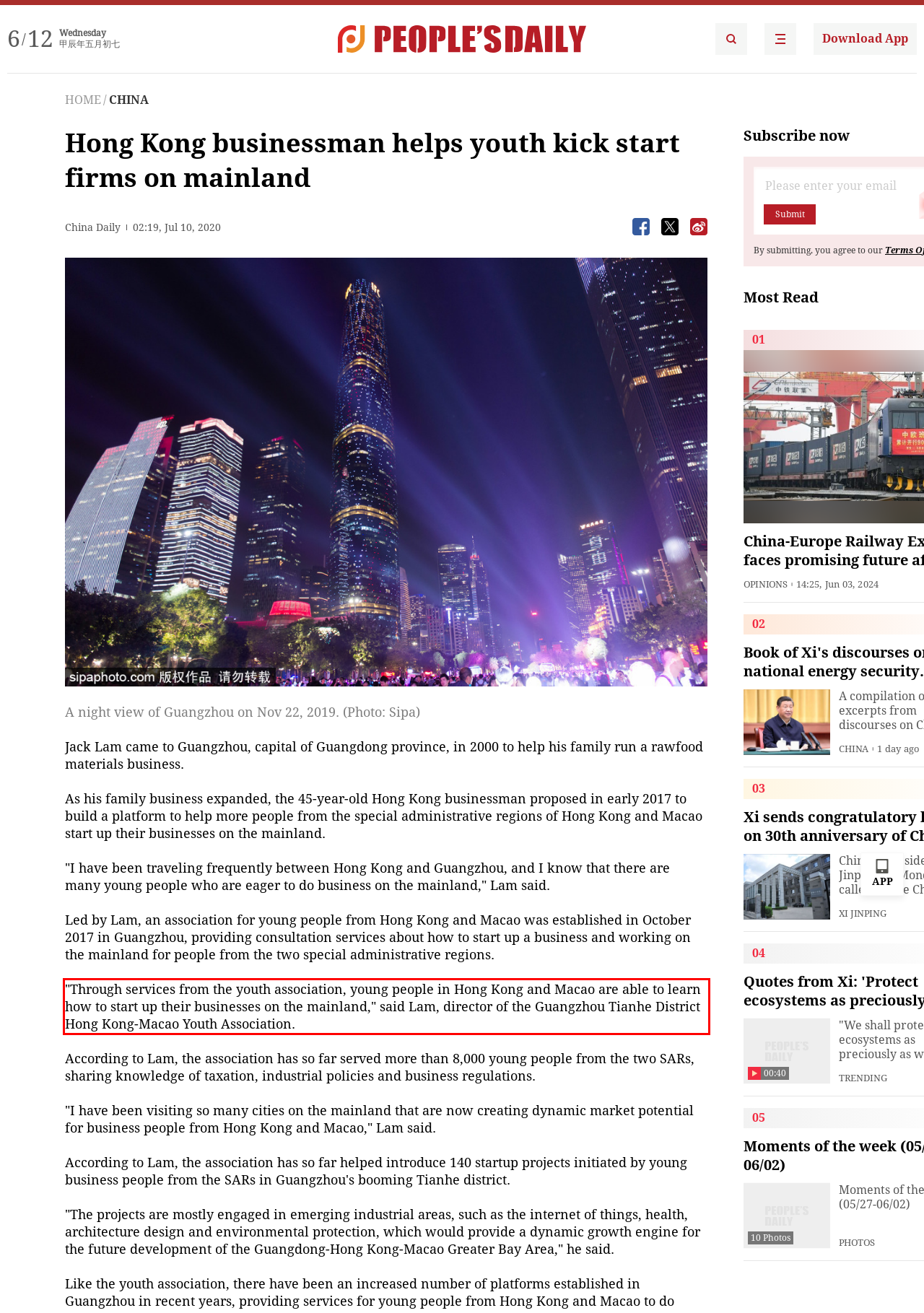Please examine the webpage screenshot and extract the text within the red bounding box using OCR.

"Through services from the youth association, young people in Hong Kong and Macao are able to learn how to start up their businesses on the mainland," said Lam, director of the Guangzhou Tianhe District Hong Kong-Macao Youth Association.